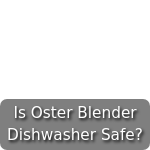What is the purpose of this section?
Using the screenshot, give a one-word or short phrase answer.

Addressing common questions